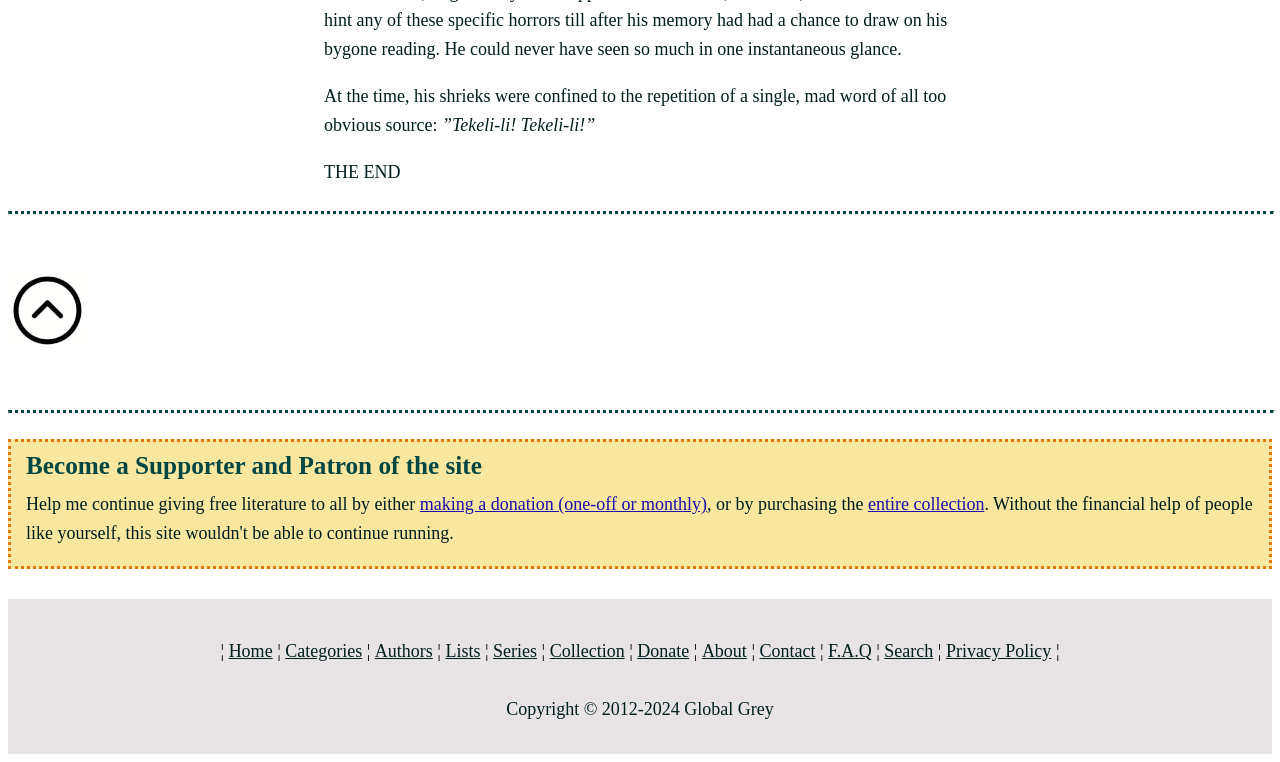What is the last word of the text?
Answer with a single word or phrase, using the screenshot for reference.

li